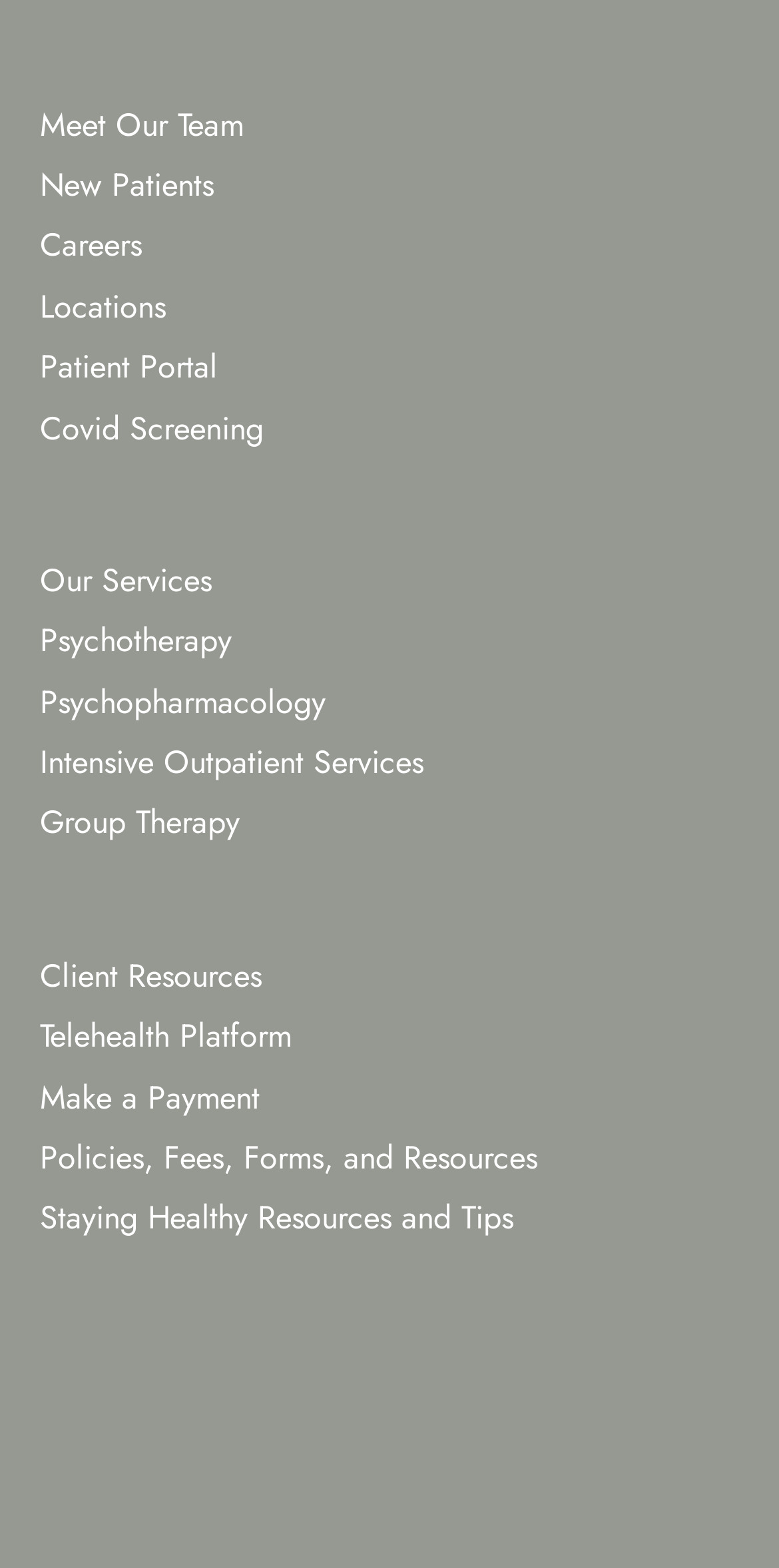Identify the bounding box of the UI element described as follows: "Meet Our Team". Provide the coordinates as four float numbers in the range of 0 to 1 [left, top, right, bottom].

[0.051, 0.06, 0.313, 0.099]